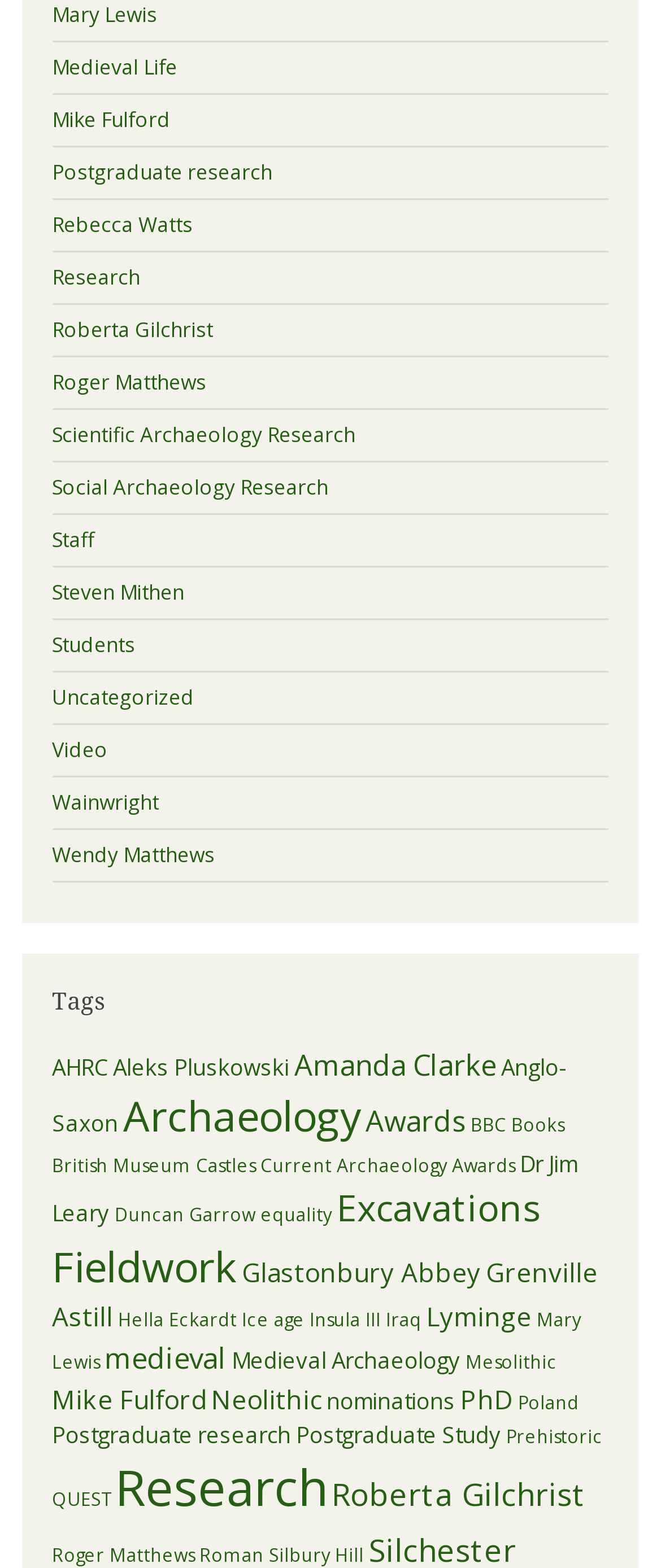Locate the bounding box coordinates of the area where you should click to accomplish the instruction: "Explore the 'AHRC' tag".

[0.079, 0.67, 0.164, 0.69]